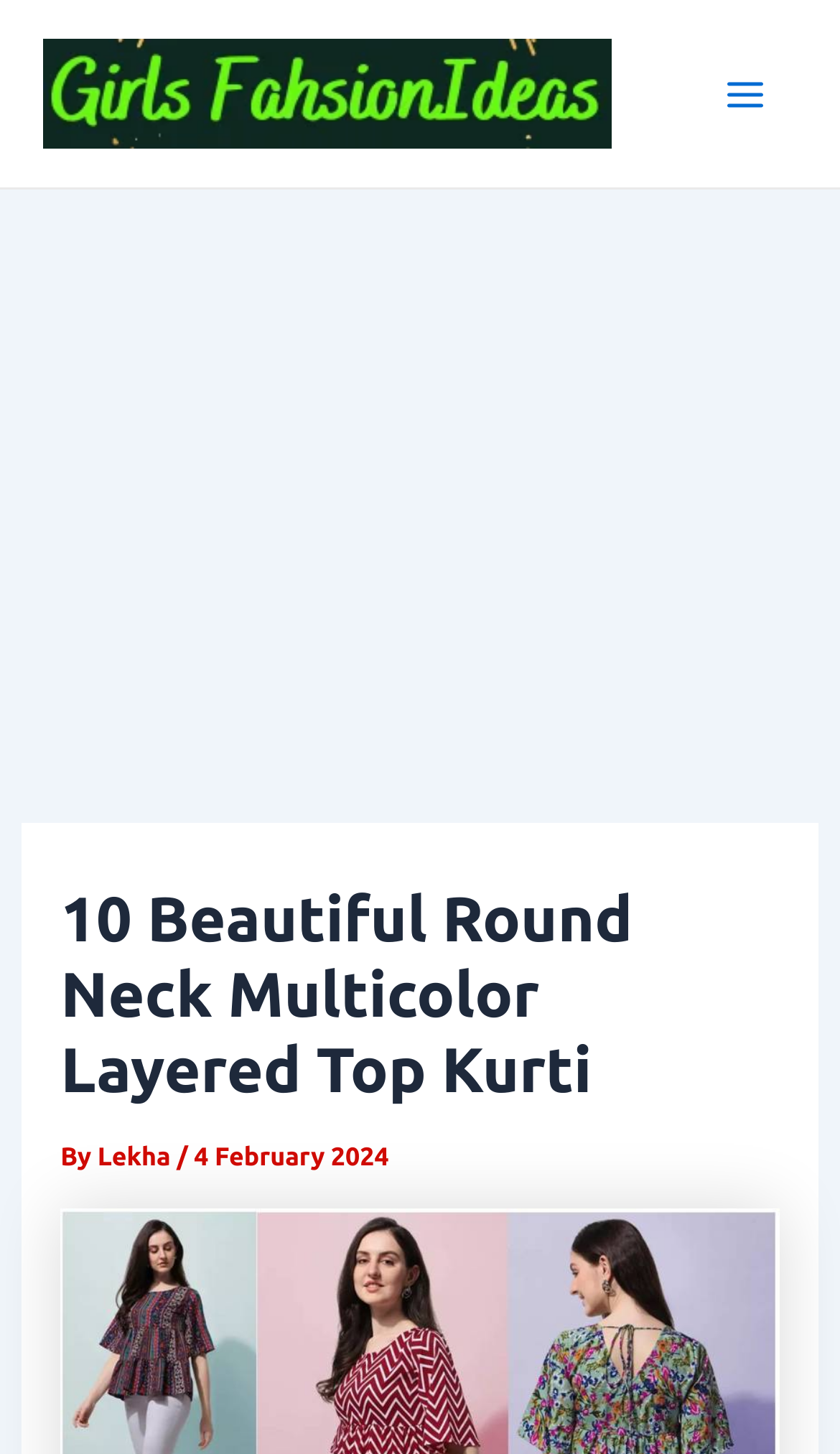Using the information in the image, give a detailed answer to the following question: What is the type of clothing being described?

Based on the content of the webpage, it appears to be describing a type of clothing, specifically a kurti. This is evident from the main heading and the context of the article.